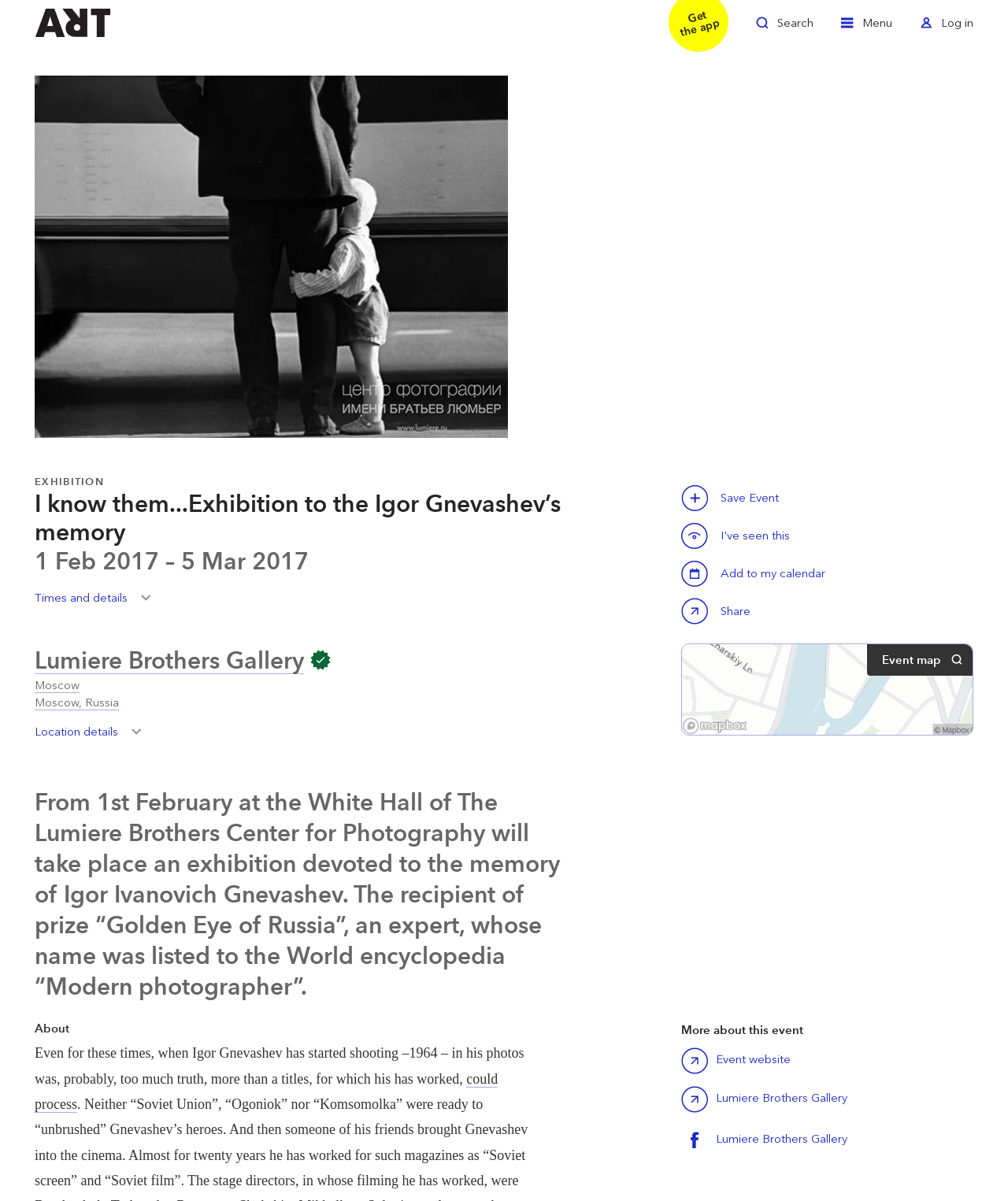Please identify the bounding box coordinates of the region to click in order to complete the given instruction: "Save this event". The coordinates should be four float numbers between 0 and 1, i.e., [left, top, right, bottom].

[0.676, 0.403, 0.703, 0.426]